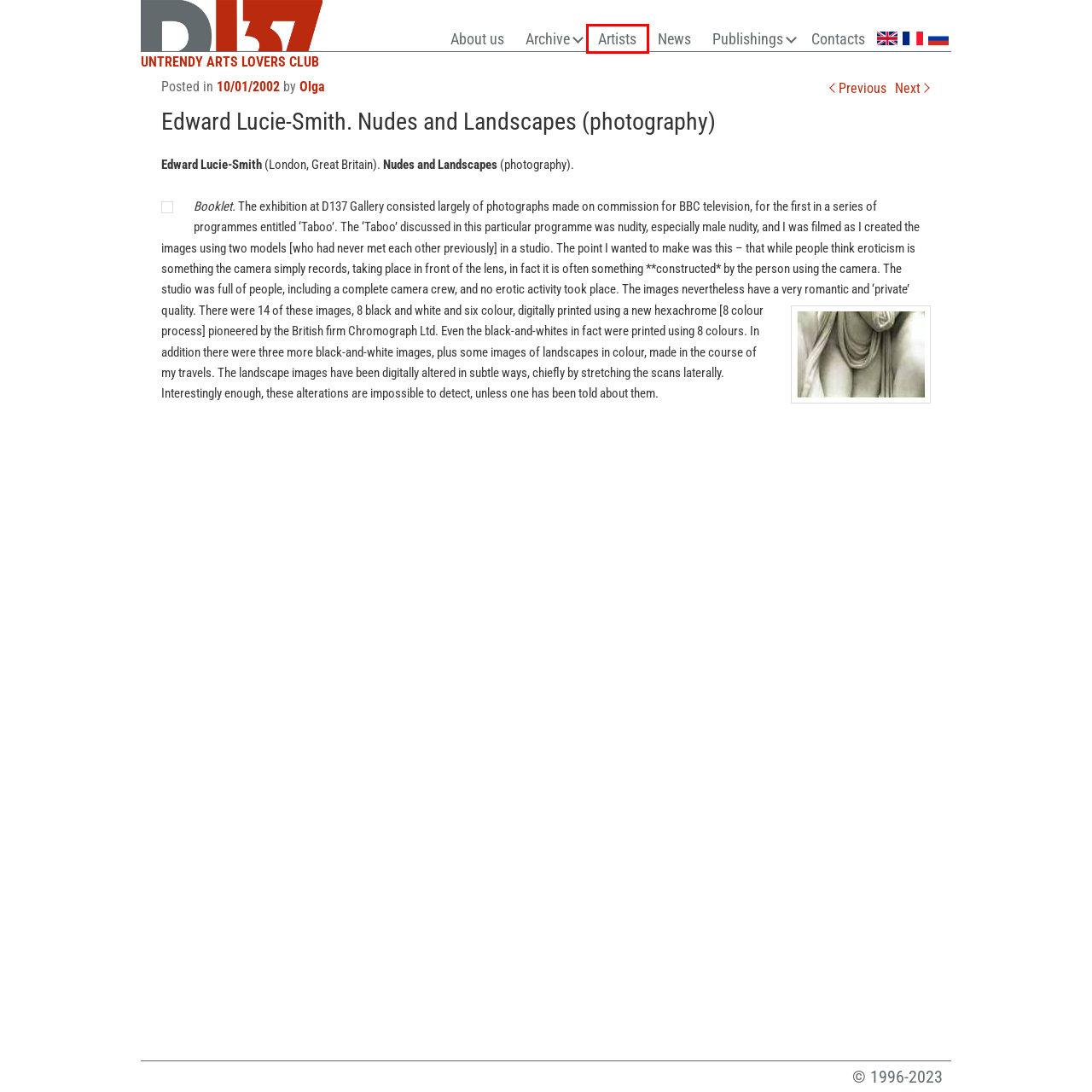You’re provided with a screenshot of a webpage that has a red bounding box around an element. Choose the best matching webpage description for the new page after clicking the element in the red box. The options are:
A. Olga | D137 Art club
B. Artists | D137 Art club
C. D137 Gallery, D137 Art Club | D137 Art club
D. Contacts | D137 Art club
E. D137 Art club | UNTRENDY ARTS LOVERS CLUB
F. Art Forum Berlin’ 2002 | D137 Art club
G. Oleg Kulik. Lolita: Theme and Variations (photography) | D137 Art club
H. News | D137 Art club

B